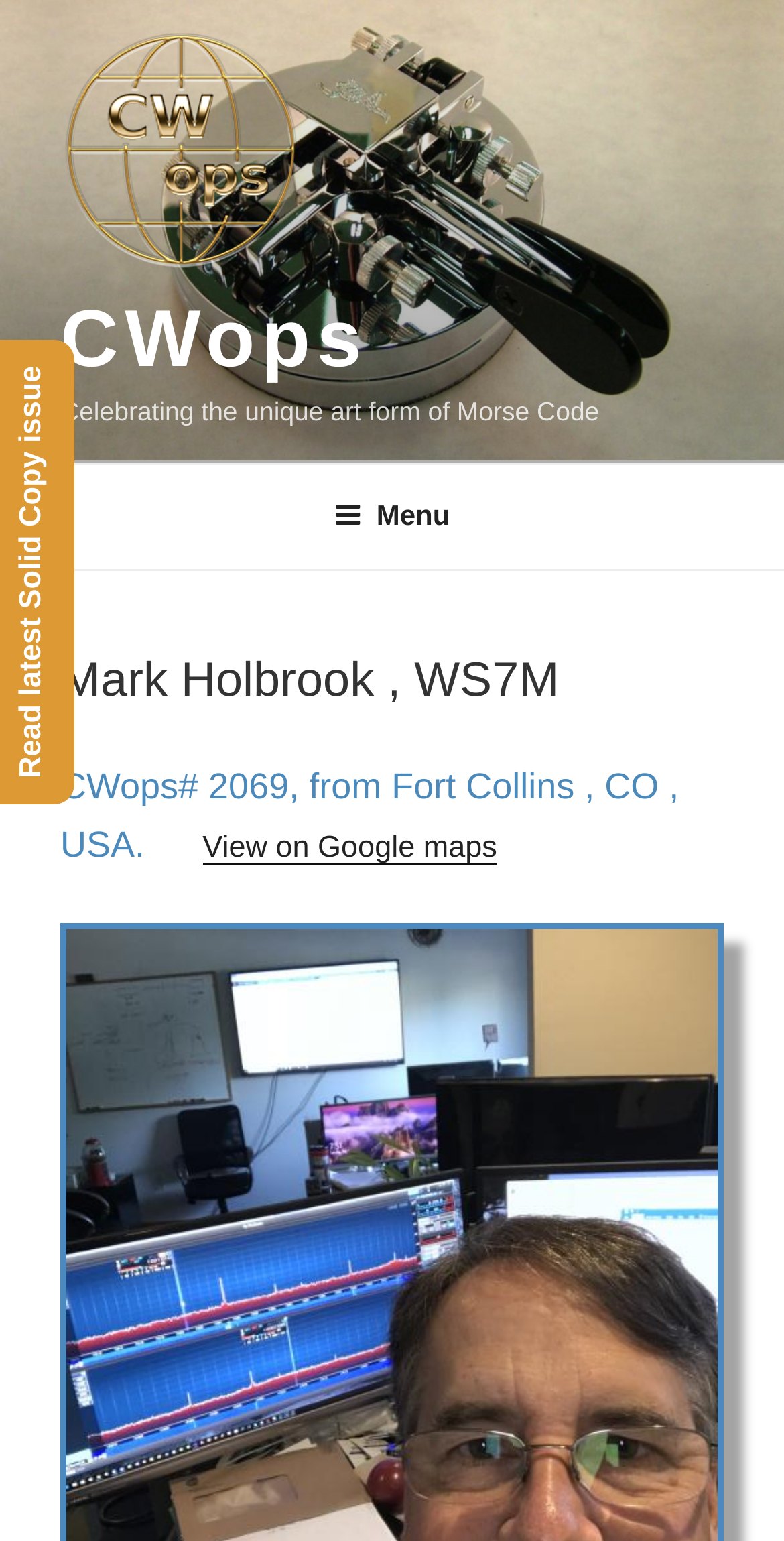Return the bounding box coordinates of the UI element that corresponds to this description: "2022 State Reporting Releases". The coordinates must be given as four float numbers in the range of 0 and 1, [left, top, right, bottom].

None